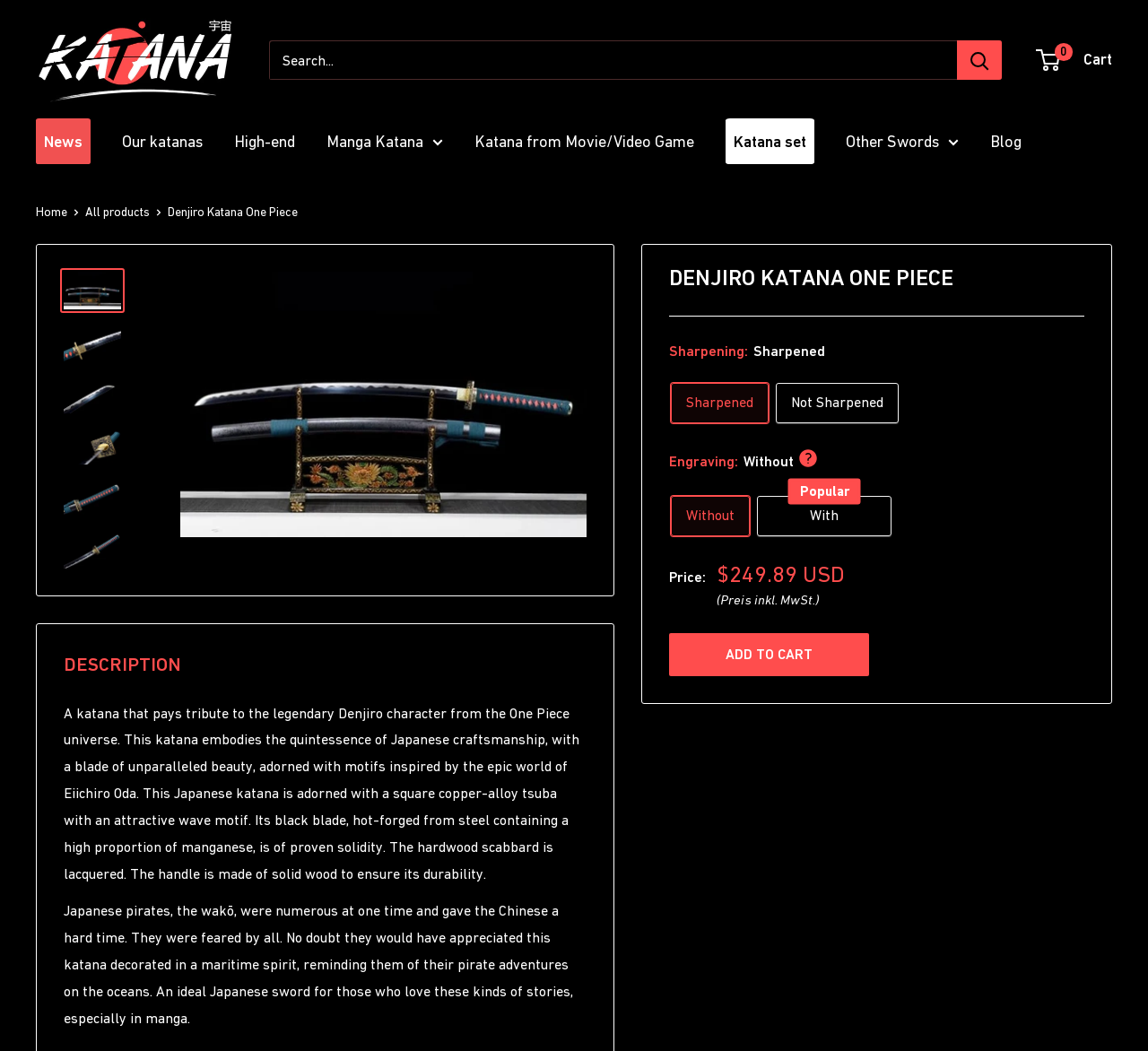Please identify the bounding box coordinates of the element's region that I should click in order to complete the following instruction: "Click on 'JUDICIAL INSIGHTS'". The bounding box coordinates consist of four float numbers between 0 and 1, i.e., [left, top, right, bottom].

None